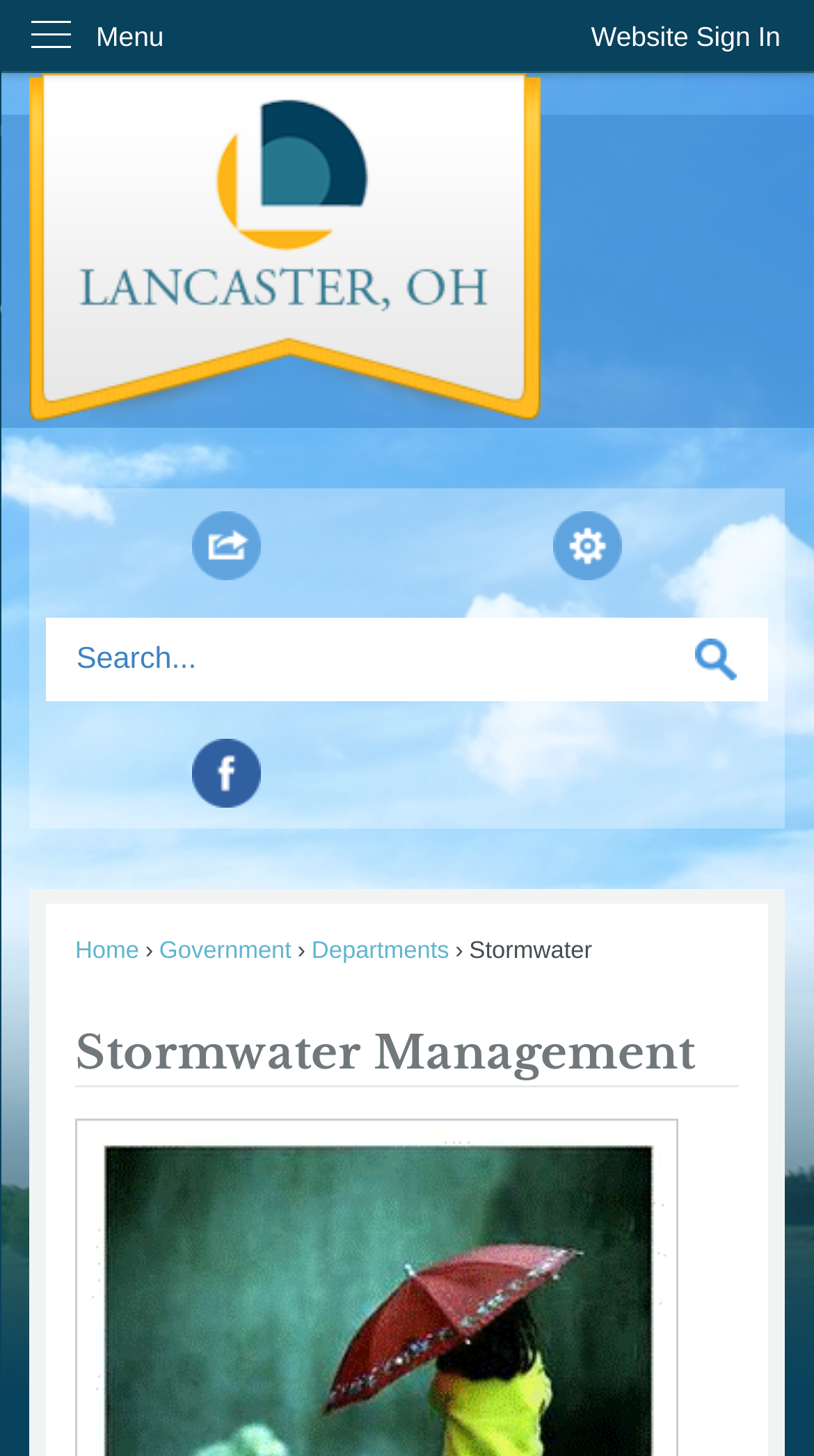Write a detailed summary of the webpage, including text, images, and layout.

The webpage is about Stormwater Management in Lancaster, Ohio. At the top left corner, there is a "Skip to Main Content" link. Next to it, on the top right corner, is a "Website Sign In" button. Below the sign-in button, there is a vertical menu with the label "Menu". 

The main content area is divided into two sections. The top section has a heading "site_idnew site_id" with an image next to it. Below this heading, there are three regions: "Share", "Site Tools", and "Search". The "Share" region has a button with a "Share" image, and the "Site Tools" region has a button with a "Site Tools" image. The "Search" region has a search textbox and a "Go to Site Search" button with an image.

Below the search region, there are social media links, including a "Facebook" link with an image. Underneath, there is a navigation menu with links to "Home", "Government", "Departments", and a "Stormwater" label. 

The main content of the webpage is headed by "Stormwater Management" and is likely to provide information about the mission and activities of the Storm Water Department in Lancaster, Ohio, as described in the meta description.